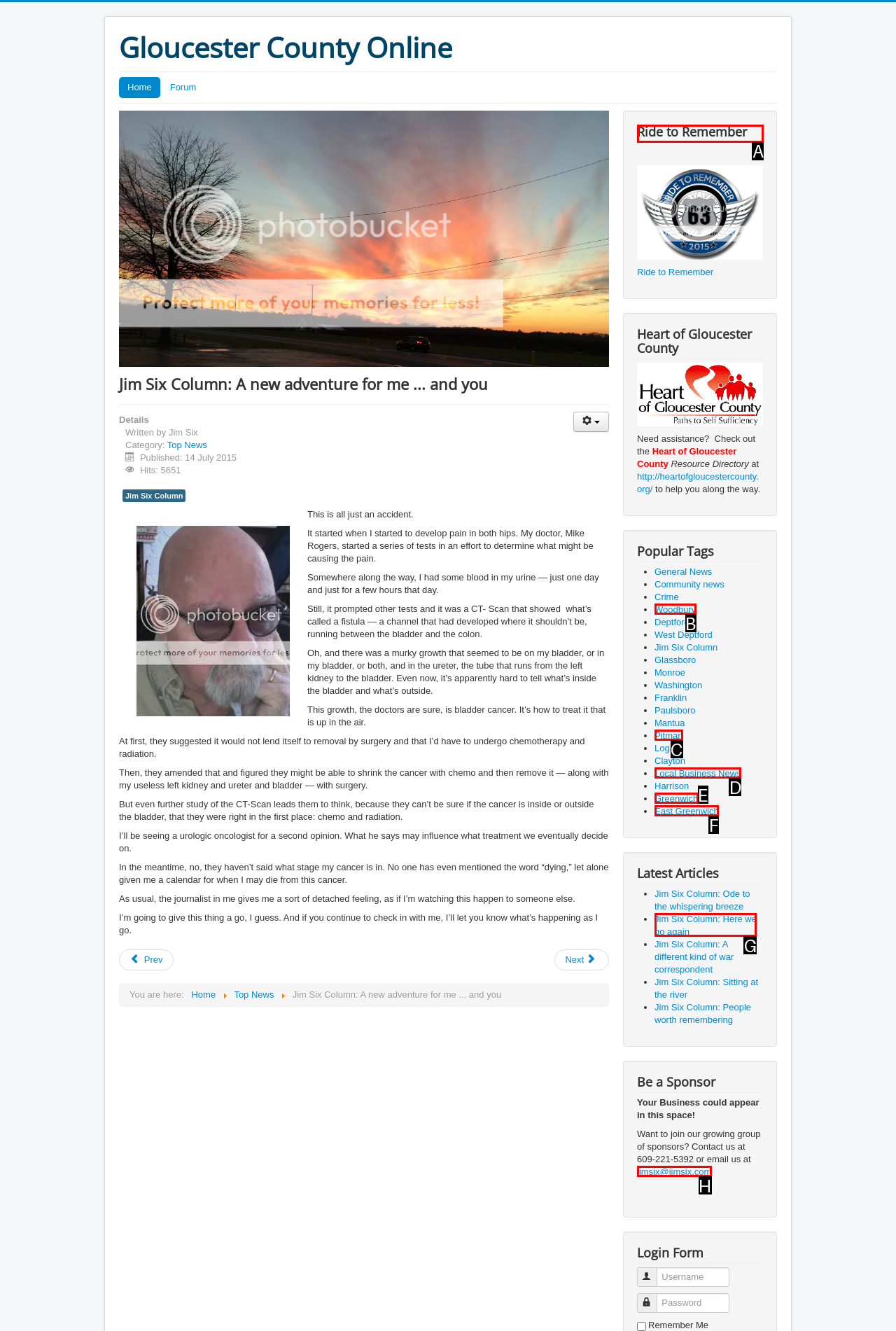From the given options, tell me which letter should be clicked to complete this task: View the 'Ride to Remember' section
Answer with the letter only.

A